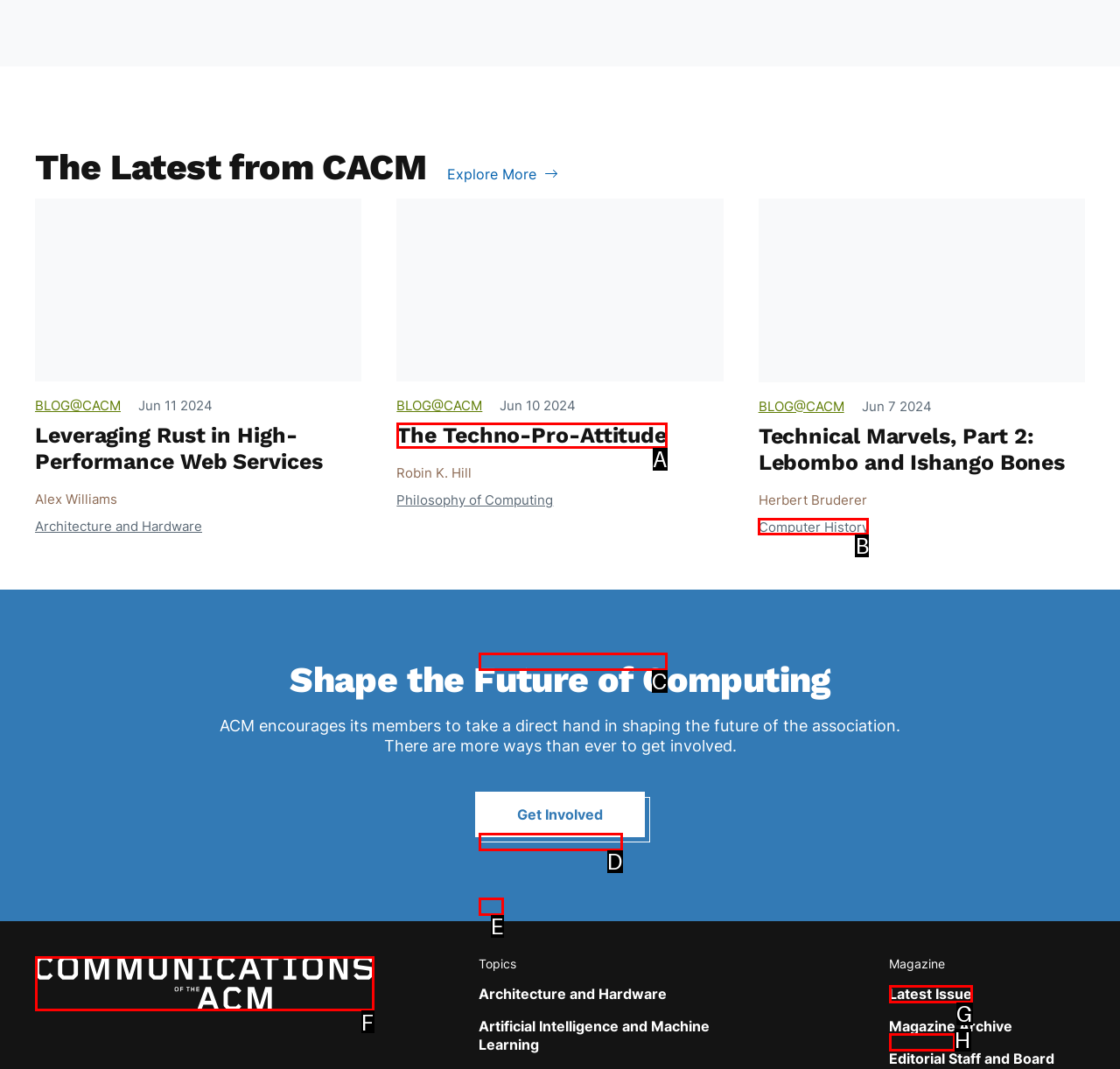Determine which UI element I need to click to achieve the following task: View the latest issue of the magazine Provide your answer as the letter of the selected option.

G